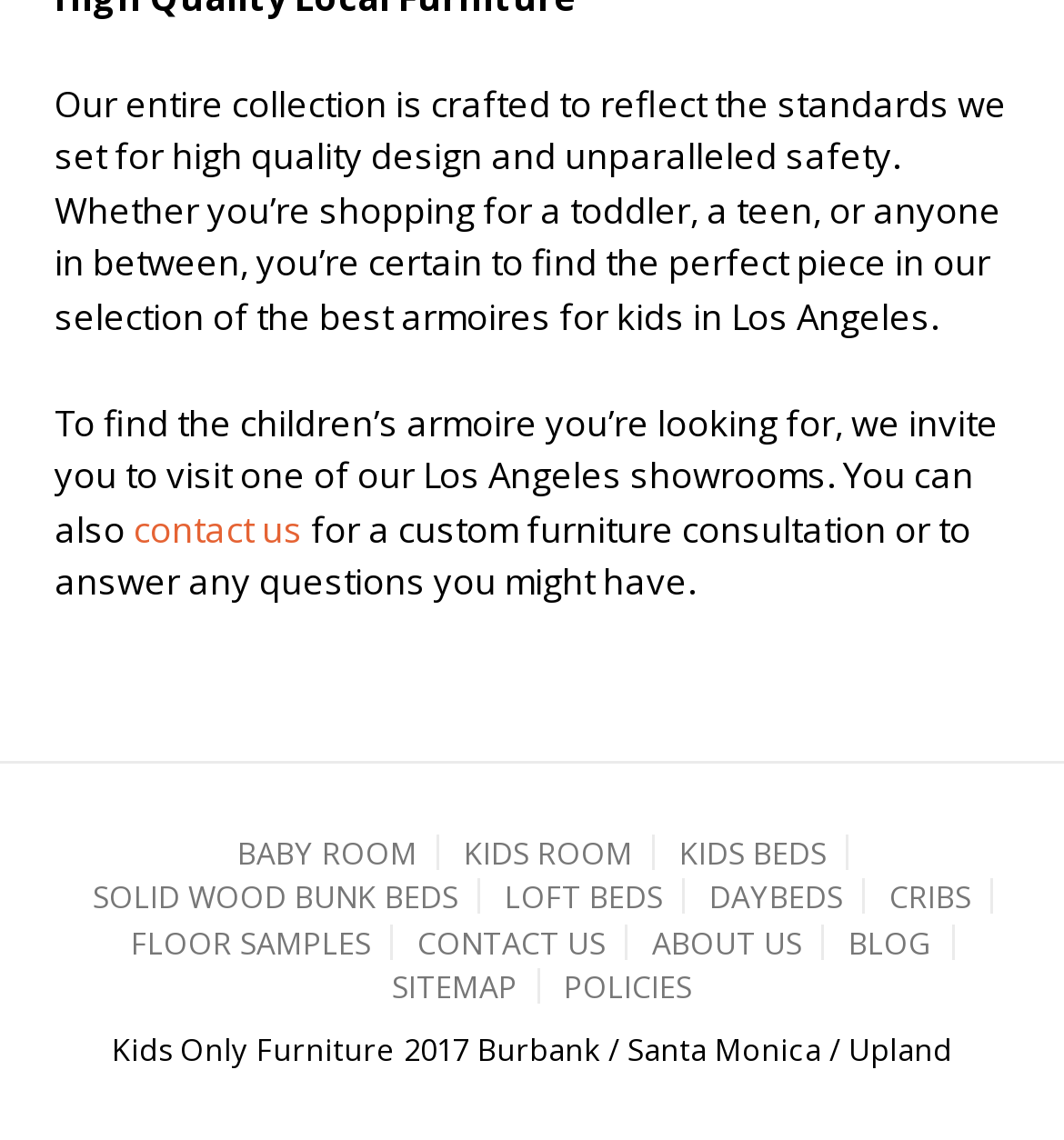Determine the bounding box coordinates for the clickable element required to fulfill the instruction: "Contact us for a custom furniture consultation". Provide the coordinates as four float numbers between 0 and 1, i.e., [left, top, right, bottom].

[0.126, 0.442, 0.285, 0.485]